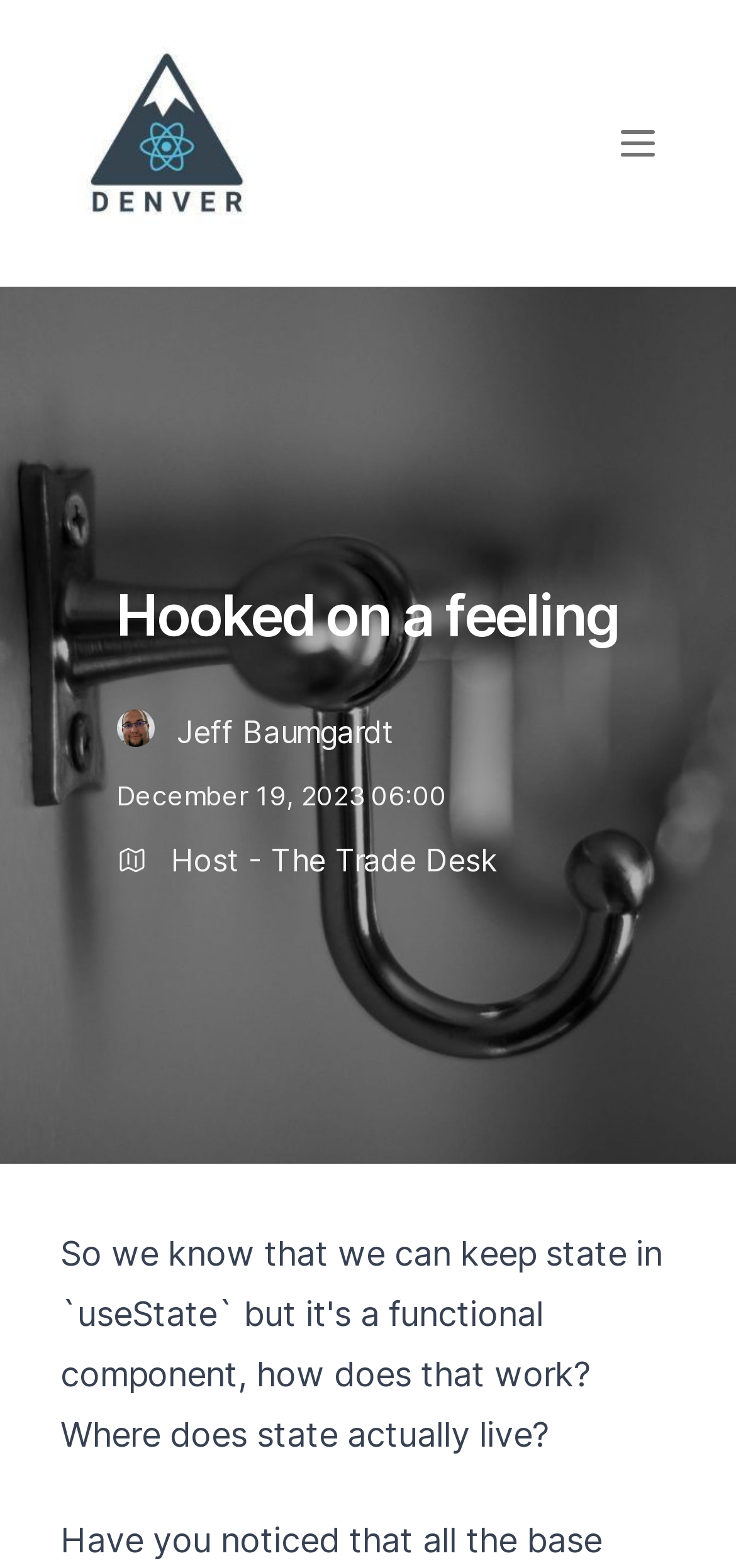What is the name of the meetup organizer?
Please answer the question with a detailed response using the information from the screenshot.

I found the answer by looking at the image with the description 'Jeff Baumgardt' and the corresponding link with the same name. This suggests that Jeff Baumgardt is the organizer of the meetup.